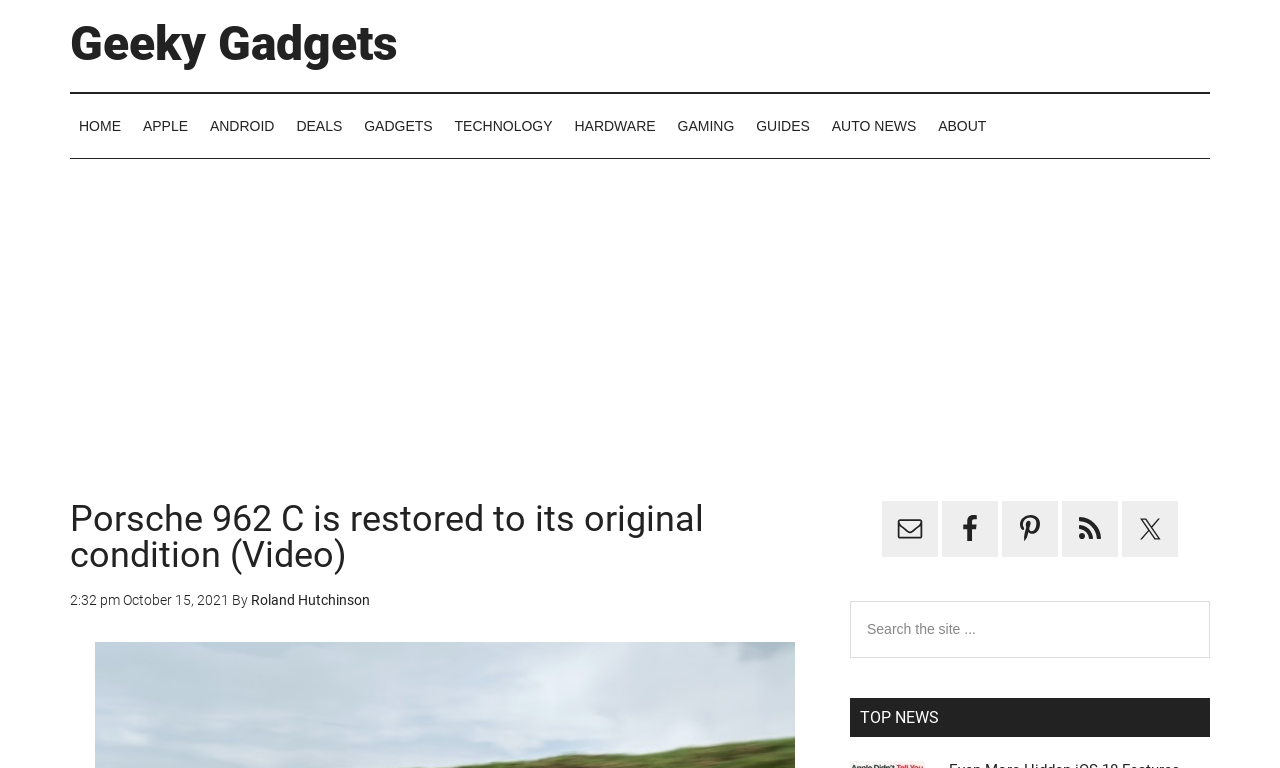Please predict the bounding box coordinates of the element's region where a click is necessary to complete the following instruction: "Click on the 'HOME' link". The coordinates should be represented by four float numbers between 0 and 1, i.e., [left, top, right, bottom].

[0.055, 0.122, 0.102, 0.206]